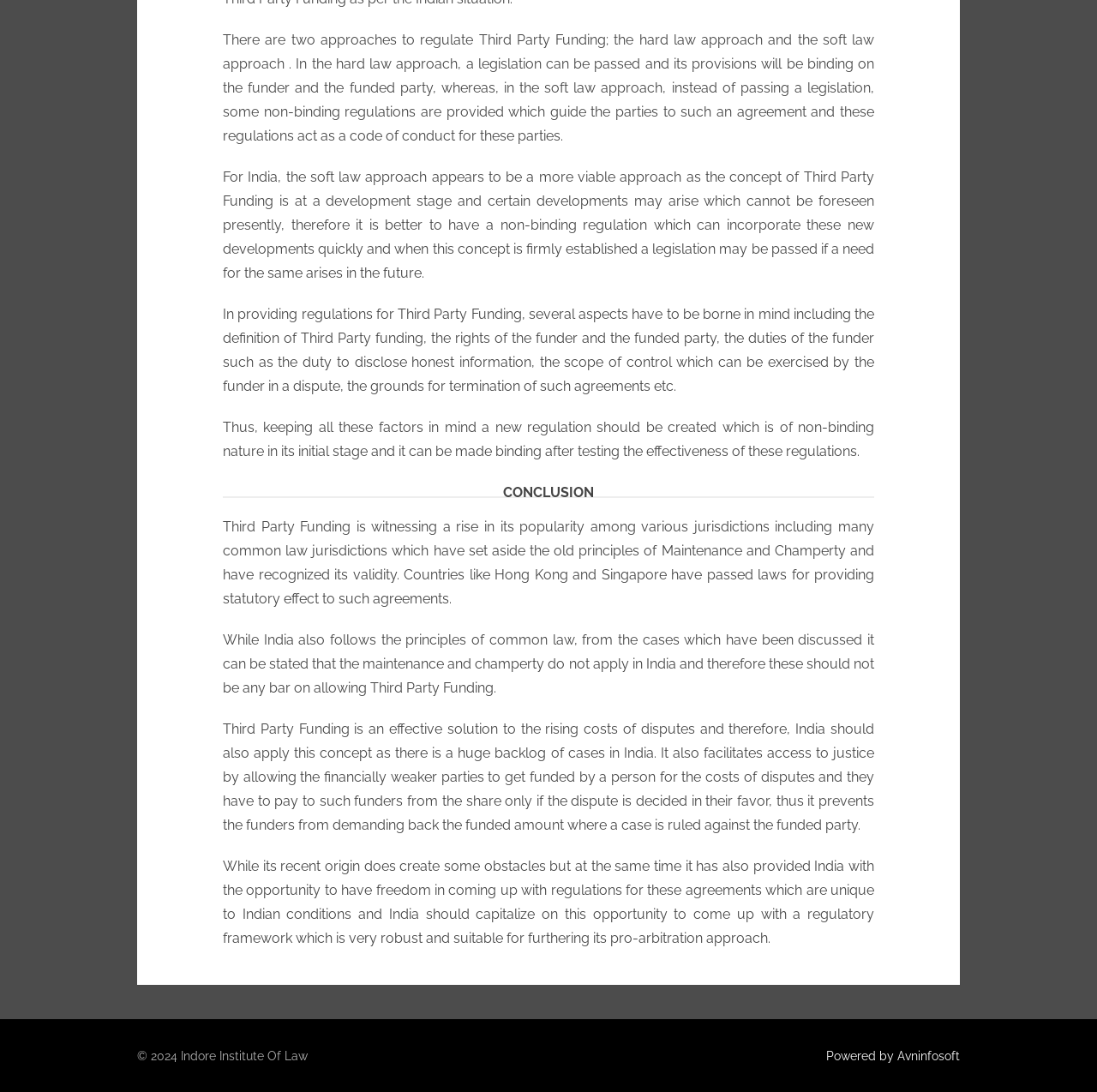What are the two approaches to regulate Third Party Funding?
Offer a detailed and full explanation in response to the question.

The webpage describes two approaches to regulate Third Party Funding, which are the hard law approach and the soft law approach. The hard law approach involves passing a legislation that is binding on the funder and the funded party, whereas the soft law approach involves providing non-binding regulations that guide the parties to such an agreement.